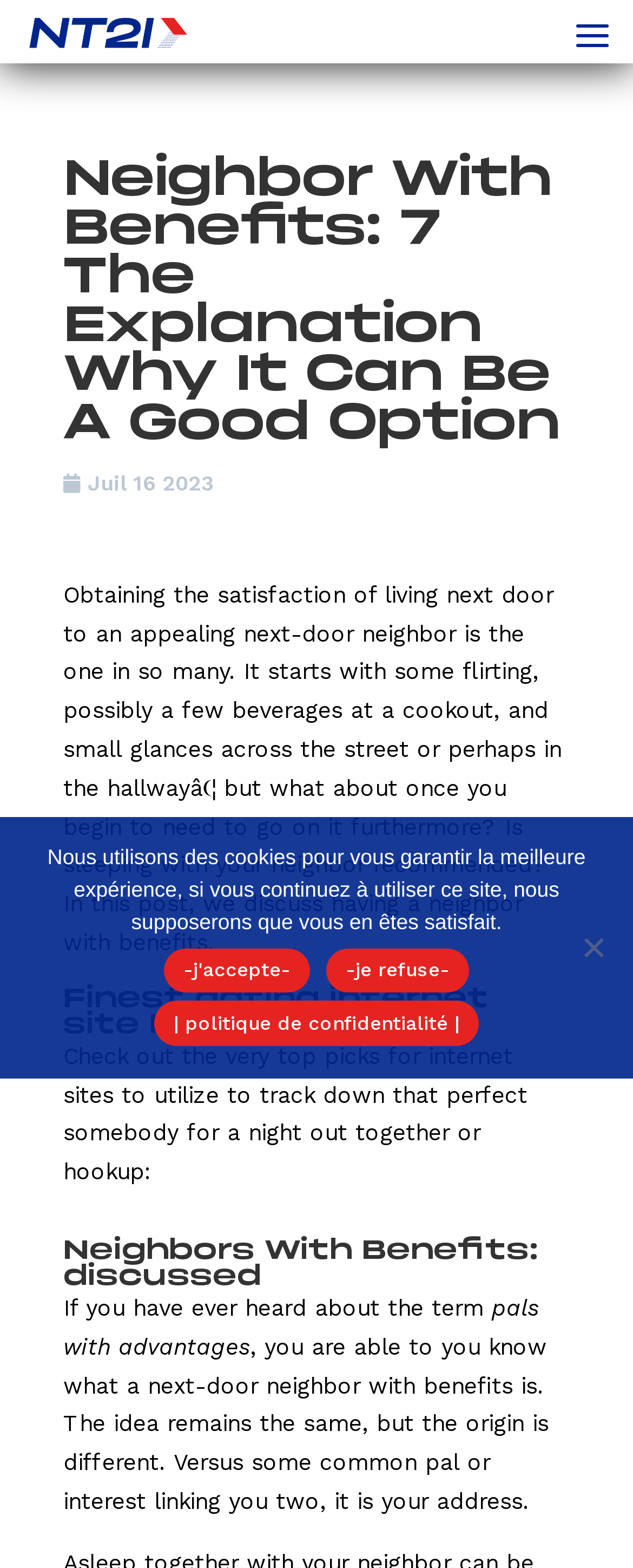Please provide a comprehensive answer to the question below using the information from the image: How many sections are there in the article?

I counted the number of sections in the article by identifying the heading elements, which are 'Neighbor With Benefits: 7 The Explanation Why It Can Be A Good Option', 'Finest dating internet site Picks', and 'Neighbors With Benefits: discussed'. There are three heading elements, indicating three sections in the article.